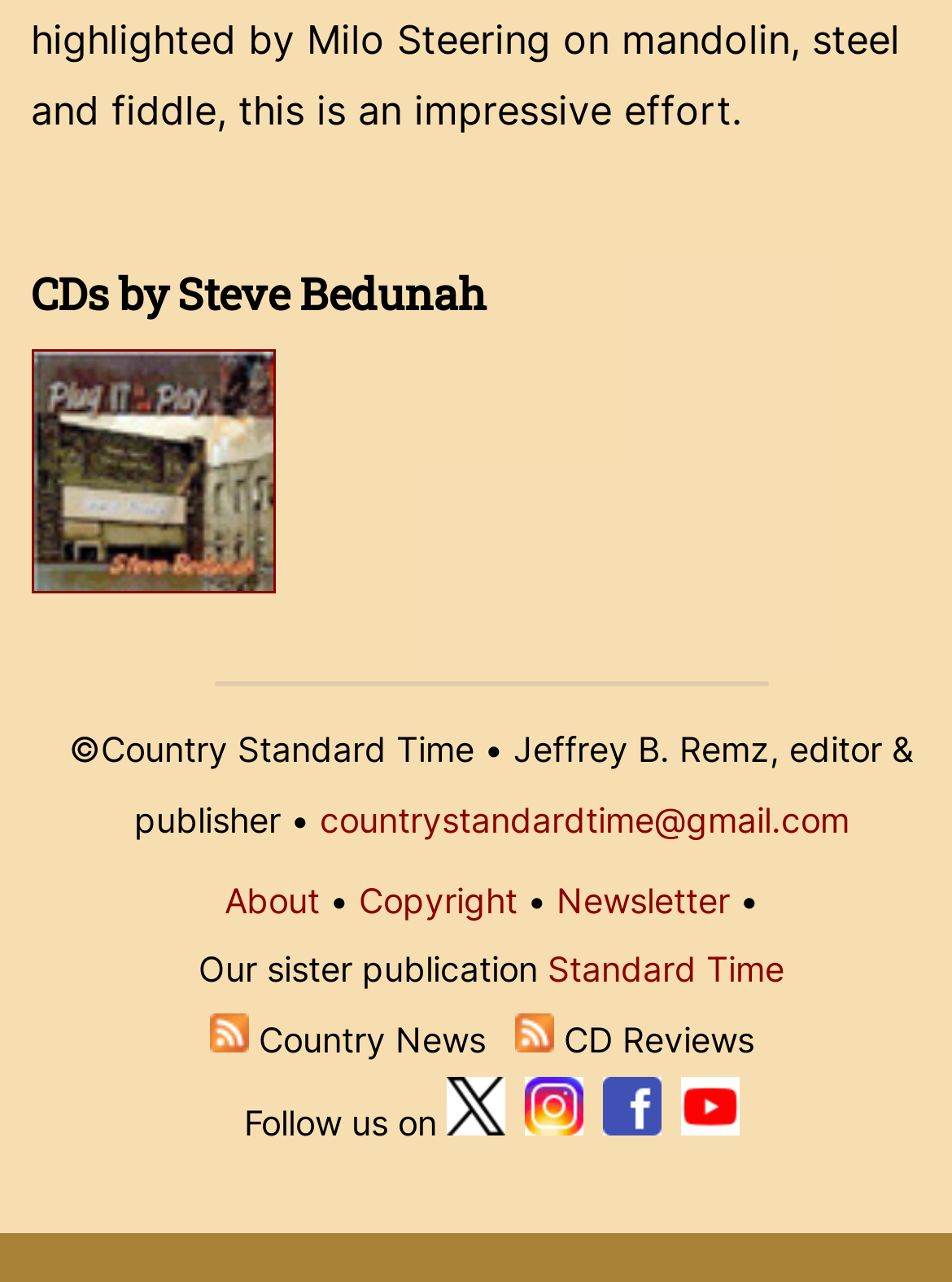Please locate the bounding box coordinates of the element that should be clicked to complete the given instruction: "Click the link to view CD 'Plug It In And Play, 2007'".

[0.033, 0.433, 0.302, 0.471]